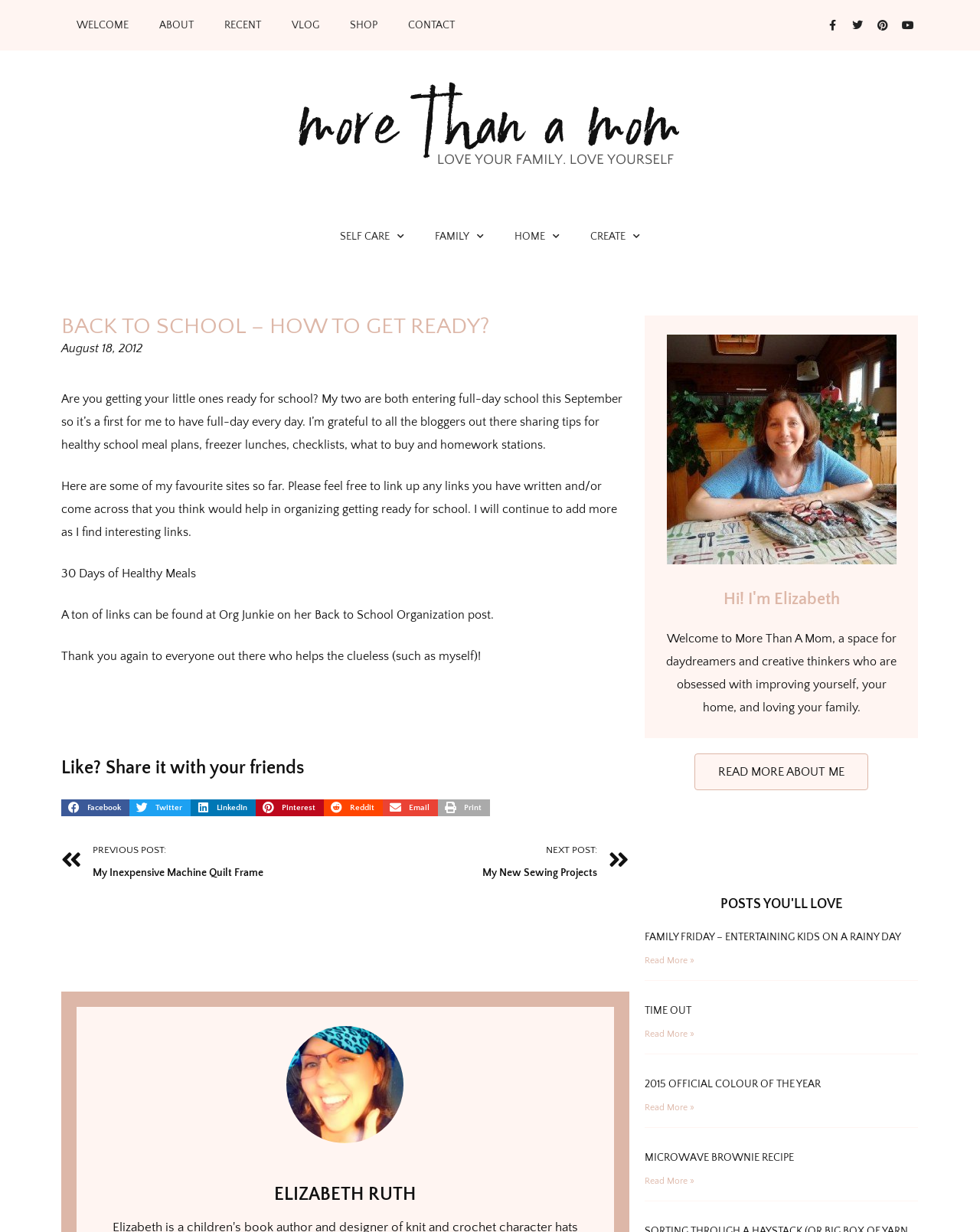What is the title of the blog post?
Based on the image, provide a one-word or brief-phrase response.

BACK TO SCHOOL – HOW TO GET READY?